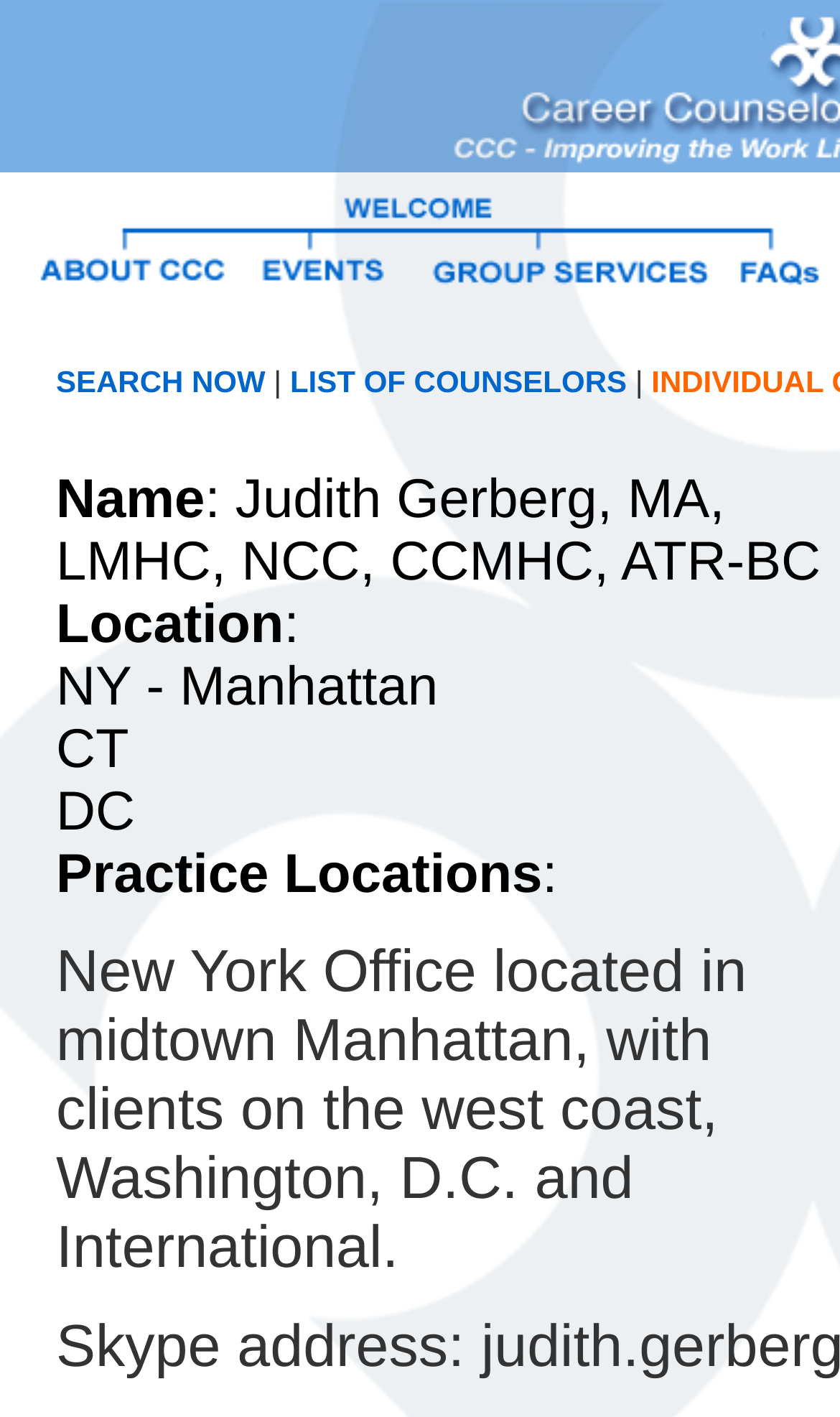Locate the UI element described by name="Image60" and provide its bounding box coordinates. Use the format (top-left x, top-left y, bottom-right x, bottom-right y) with all values as floating point numbers between 0 and 1.

[0.872, 0.184, 0.982, 0.21]